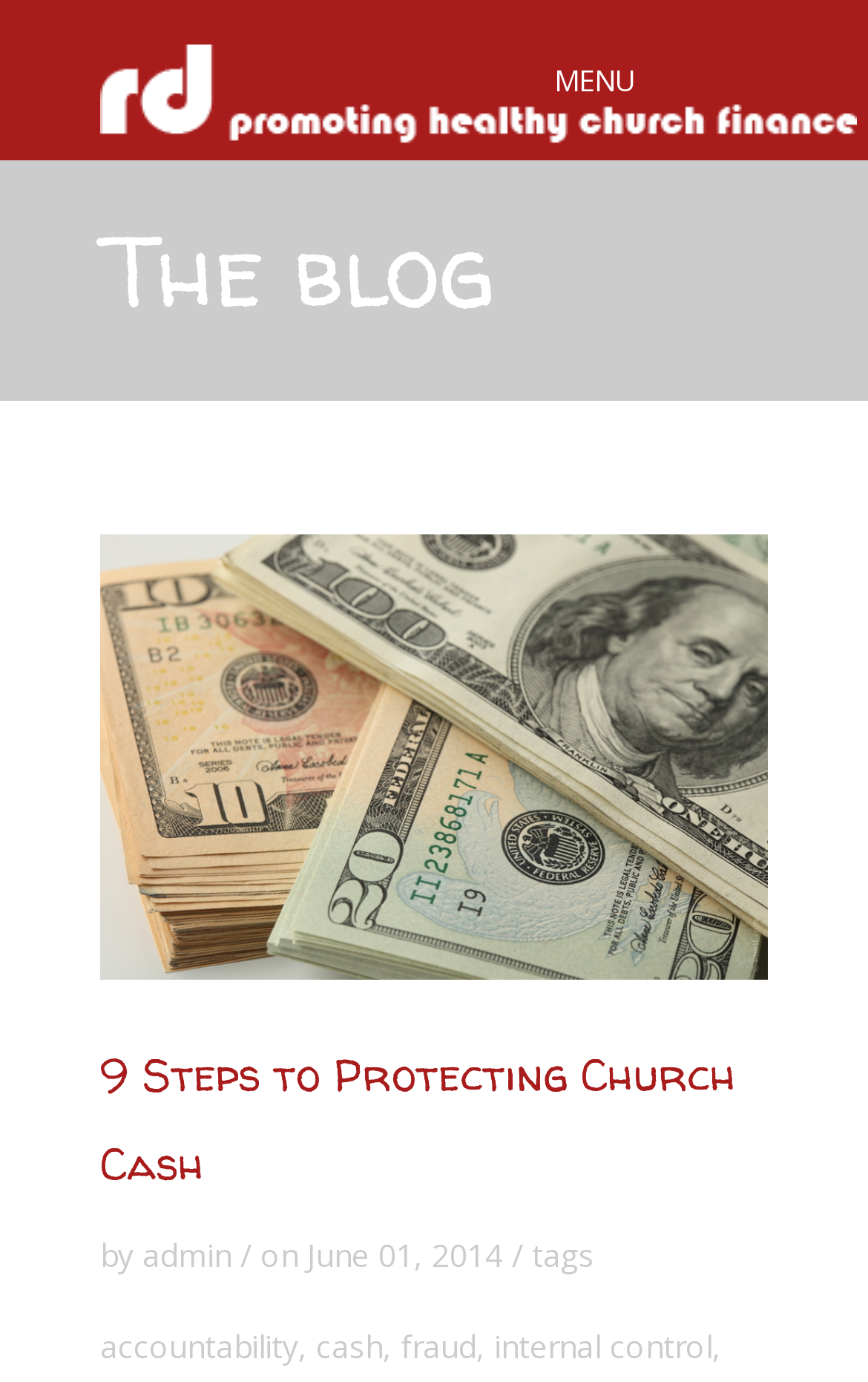Using the details in the image, give a detailed response to the question below:
What are the tags of the blog post?

The tags of the blog post can be found at the bottom of the webpage, where it lists out the tags 'accountability', 'cash', 'fraud', and 'internal control'.